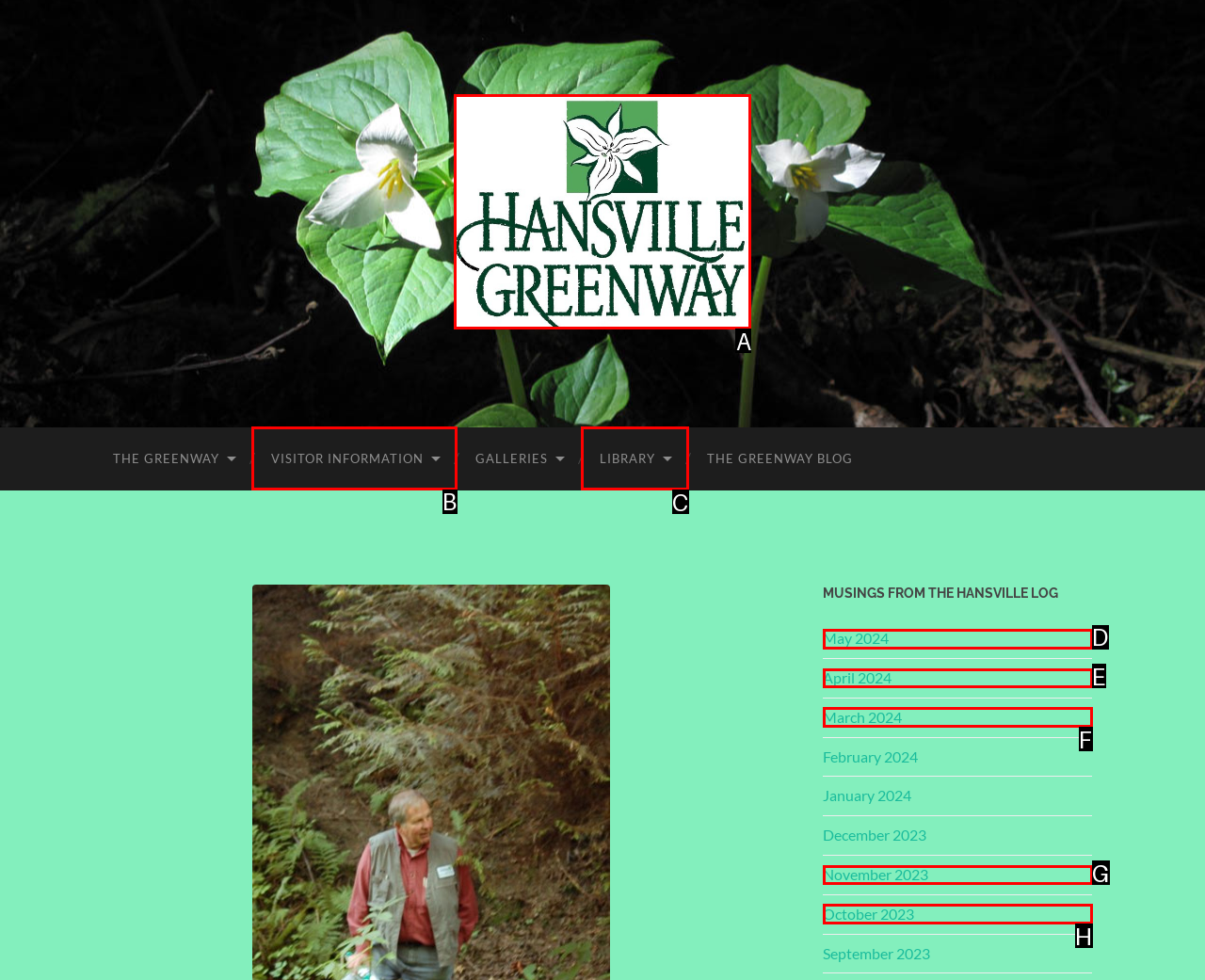Point out the HTML element I should click to achieve the following task: go to VISITOR INFORMATION Provide the letter of the selected option from the choices.

B